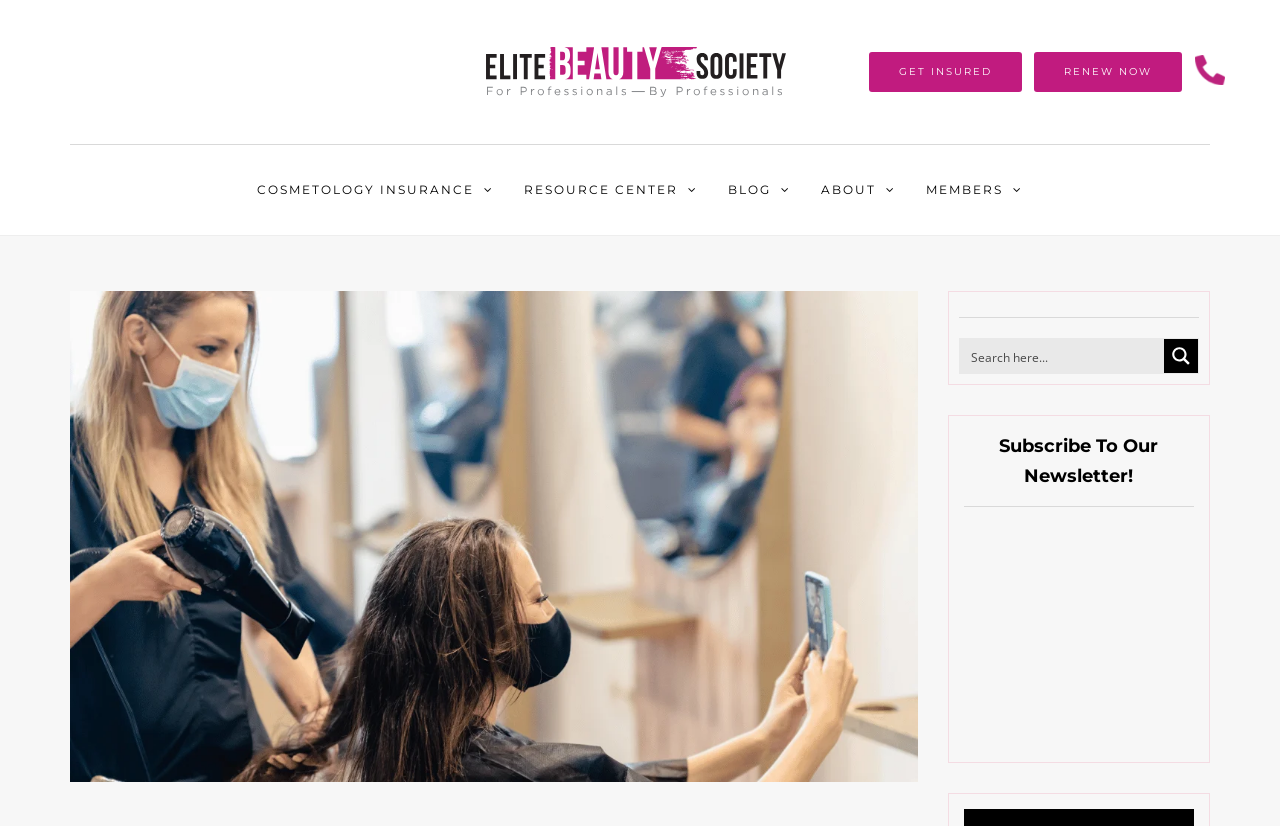Respond to the following question using a concise word or phrase: 
What is the call-to-action on the GET INSURED button?

To get insured